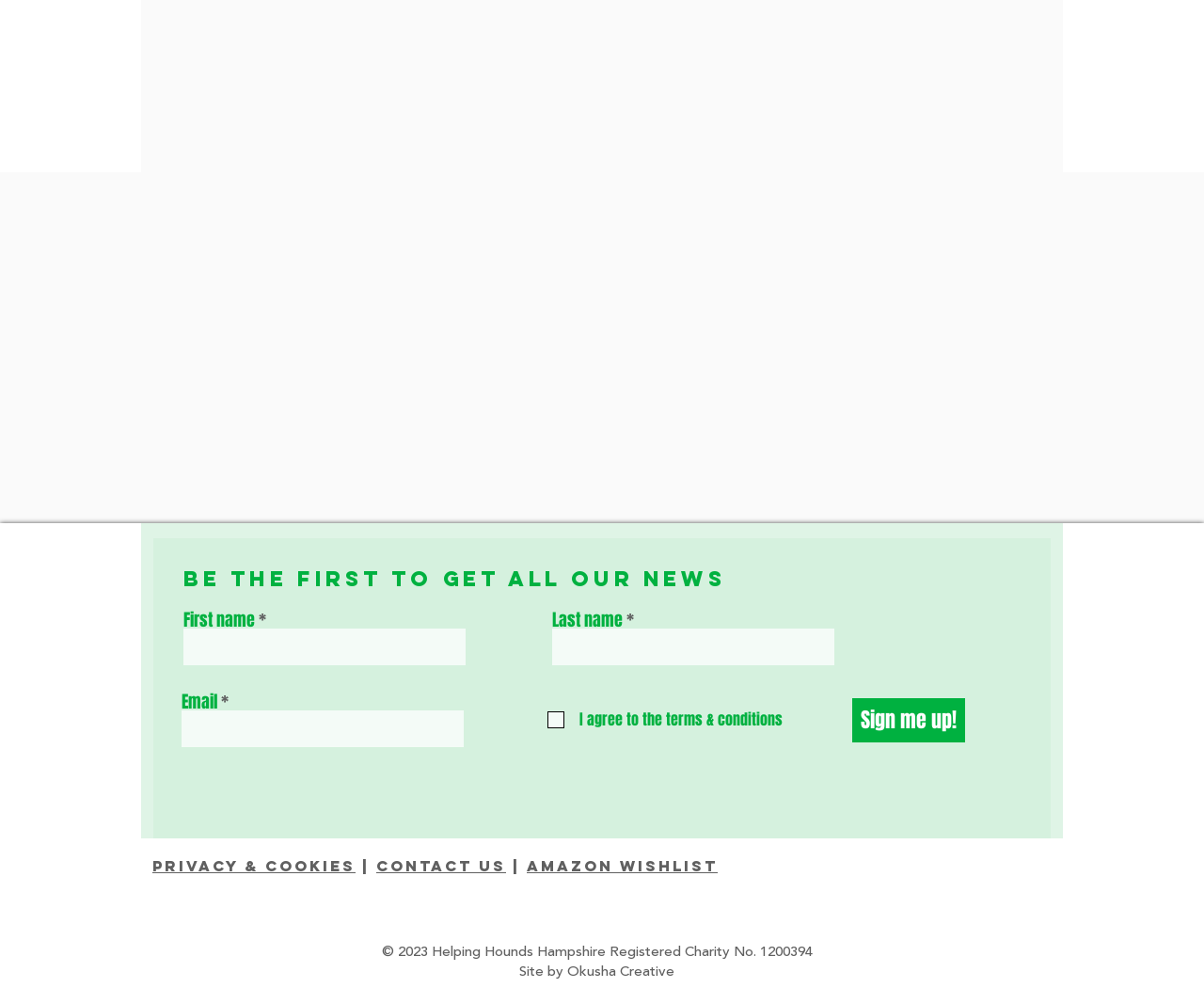Based on the visual content of the image, answer the question thoroughly: What social media platforms are linked on the webpage?

The social bar at the bottom of the webpage contains links to Facebook, Instagram, and other platforms, indicating that the organization has a presence on these social media platforms.